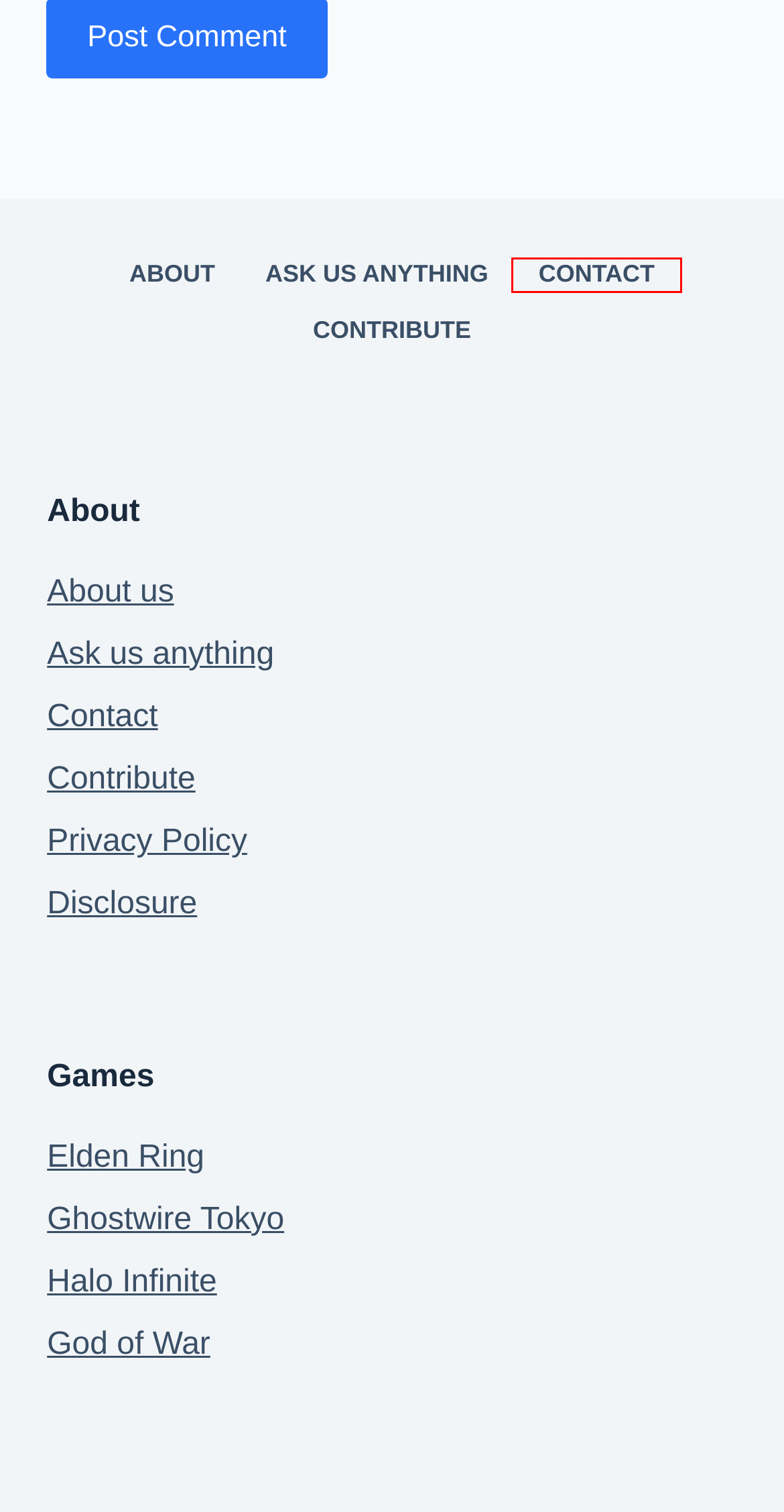You are given a screenshot depicting a webpage with a red bounding box around a UI element. Select the description that best corresponds to the new webpage after clicking the selected element. Here are the choices:
A. Elden Ring - Attract Mode
B. Privacy Policy - Attract Mode
C. Disclosure - Attract Mode
D. God of War - Attract Mode
E. Contact - Attract Mode
F. Ask us anything - Attract Mode
G. Ghostwire Tokyo - Attract Mode
H. About - Attract Mode

E